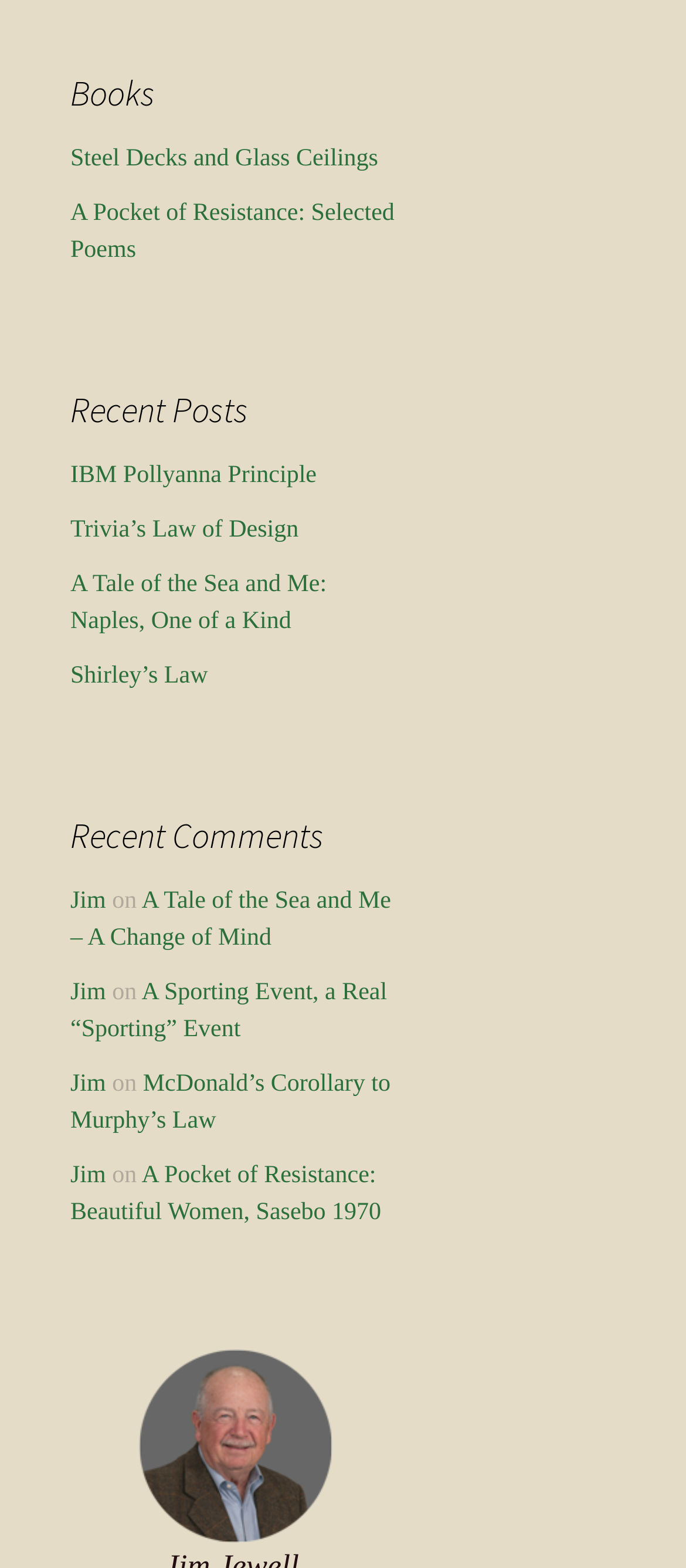How many sections are on the webpage?
Respond with a short answer, either a single word or a phrase, based on the image.

3